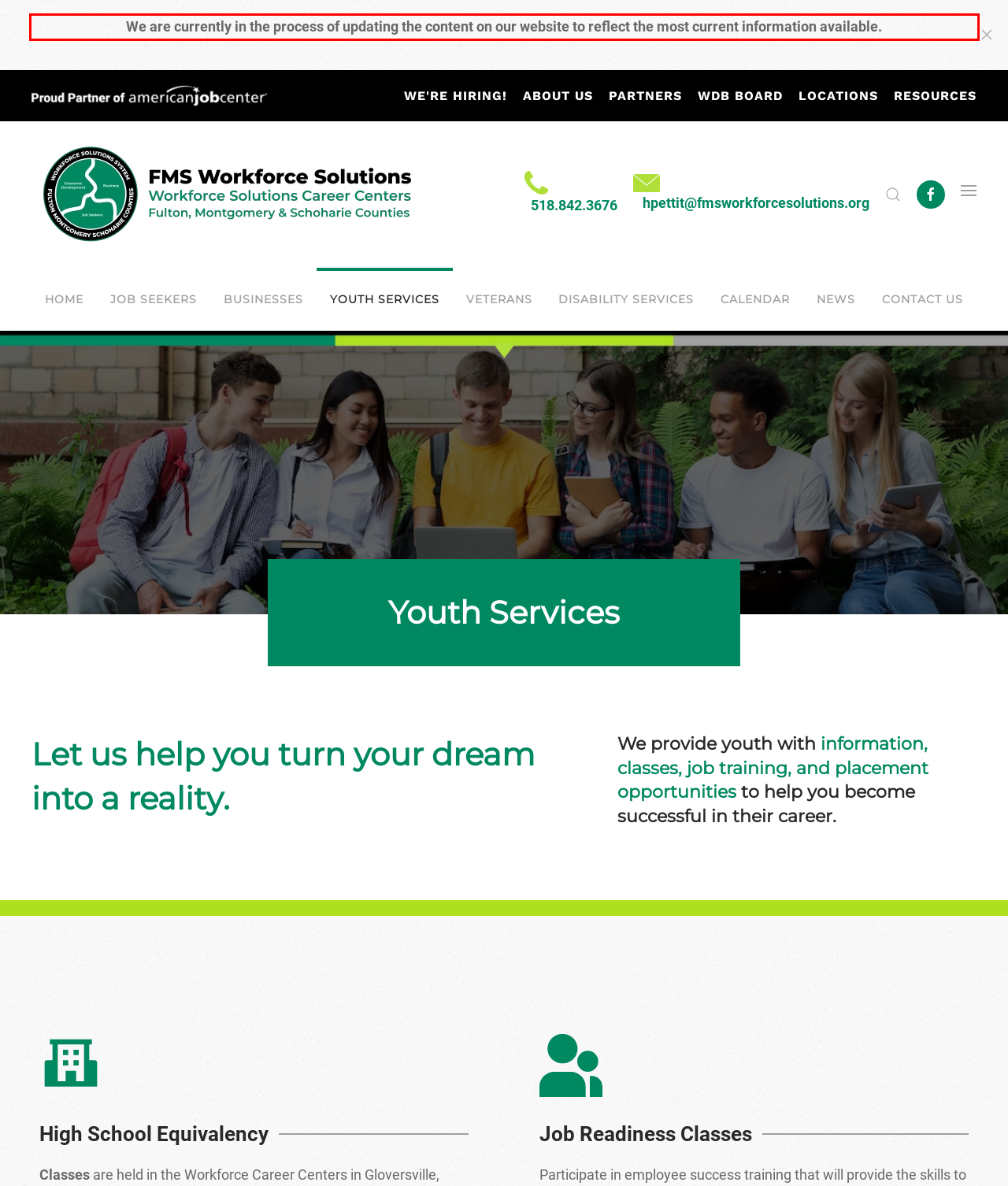Examine the webpage screenshot and use OCR to obtain the text inside the red bounding box.

We are currently in the process of updating the content on our website to reflect the most current information available.